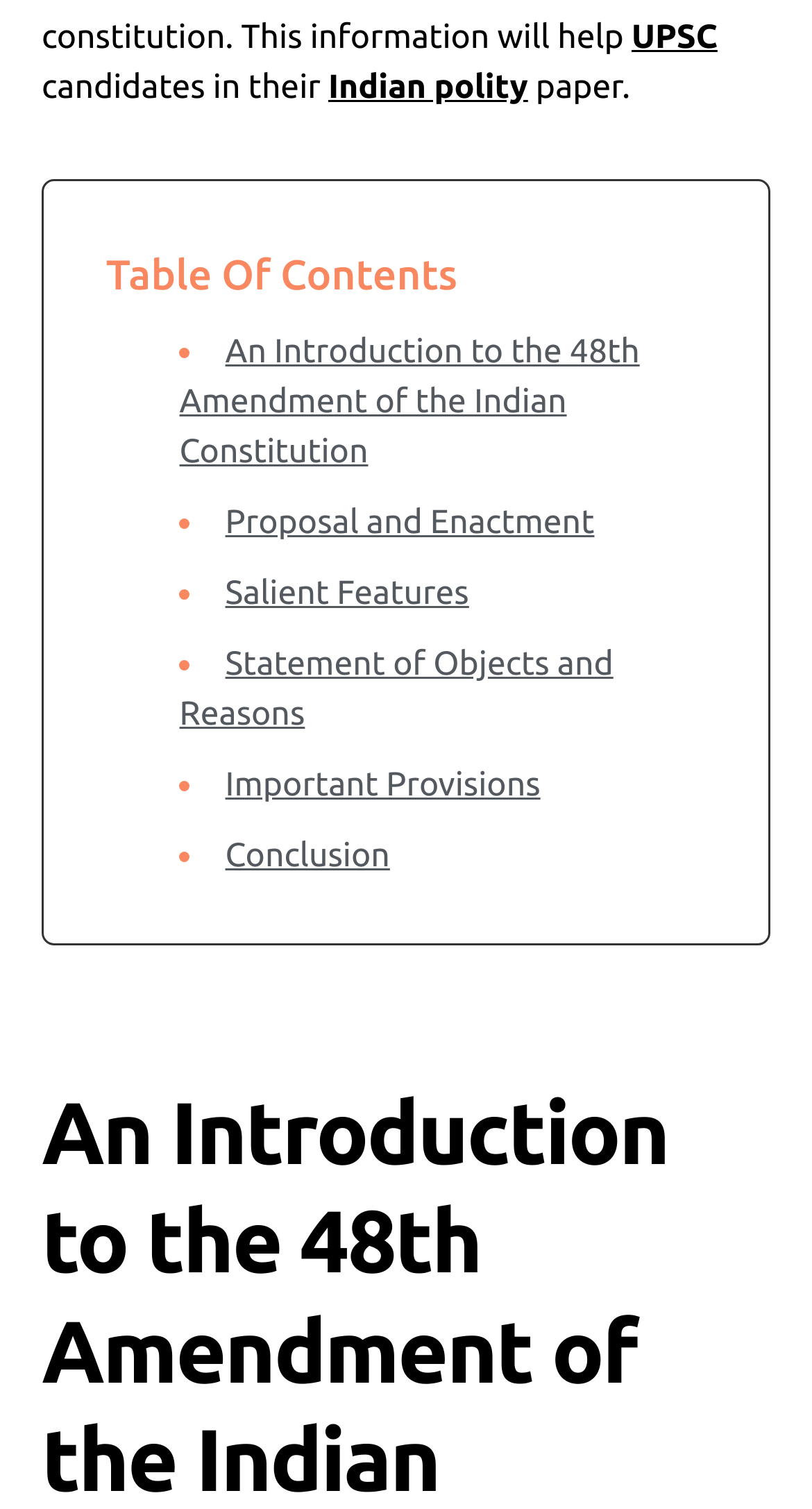Using the information in the image, give a detailed answer to the following question: What is the first topic in the Table Of Contents?

The first topic in the Table Of Contents is 'An Introduction to the 48th Amendment of the Indian Constitution', which is indicated by the link element with the text 'An Introduction to the 48th Amendment of the Indian Constitution' and is located below the 'Table Of Contents' section.